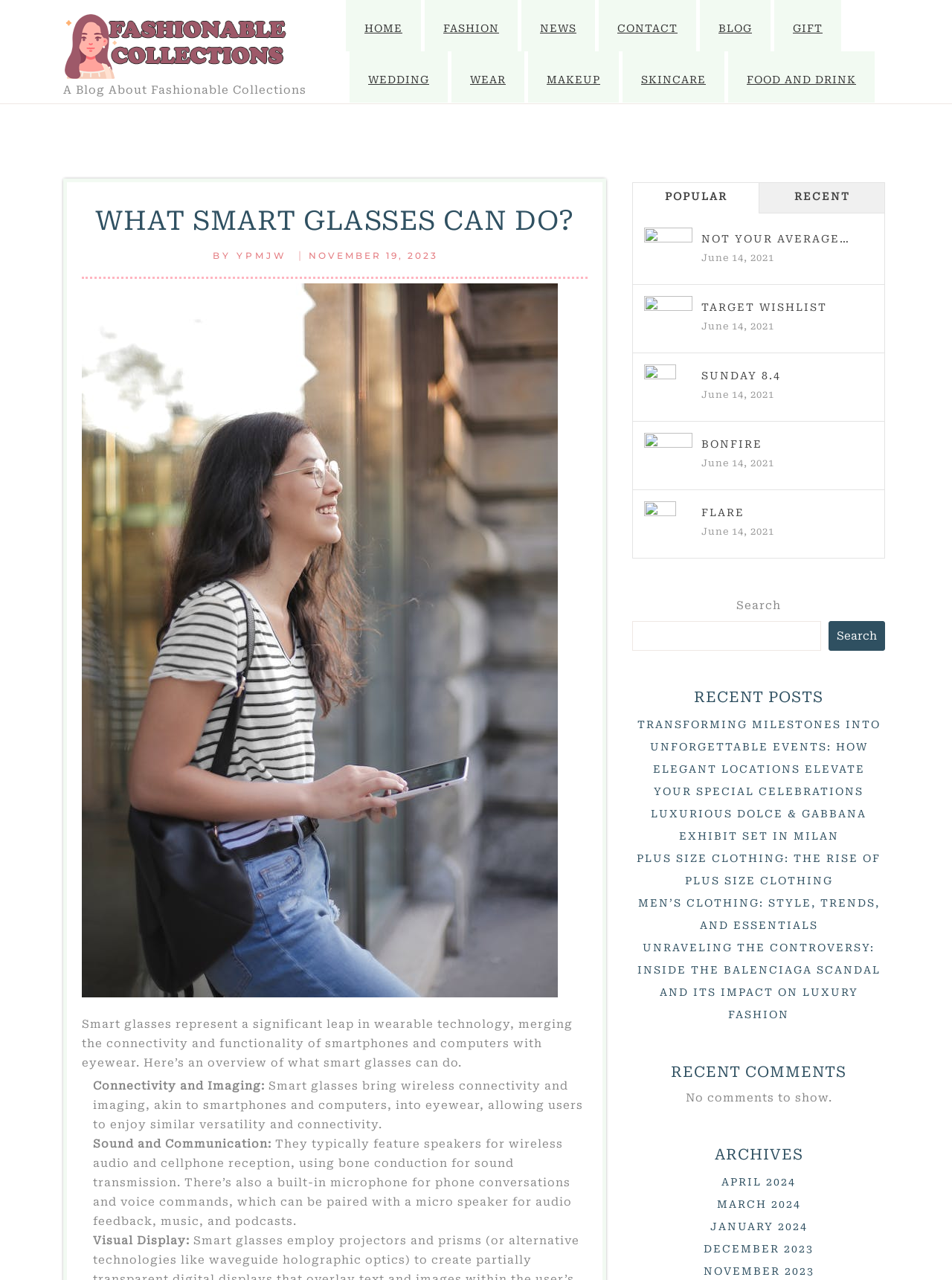Pinpoint the bounding box coordinates of the area that should be clicked to complete the following instruction: "Read the 'WHAT SMART GLASSES CAN DO?' article". The coordinates must be given as four float numbers between 0 and 1, i.e., [left, top, right, bottom].

[0.086, 0.162, 0.617, 0.183]